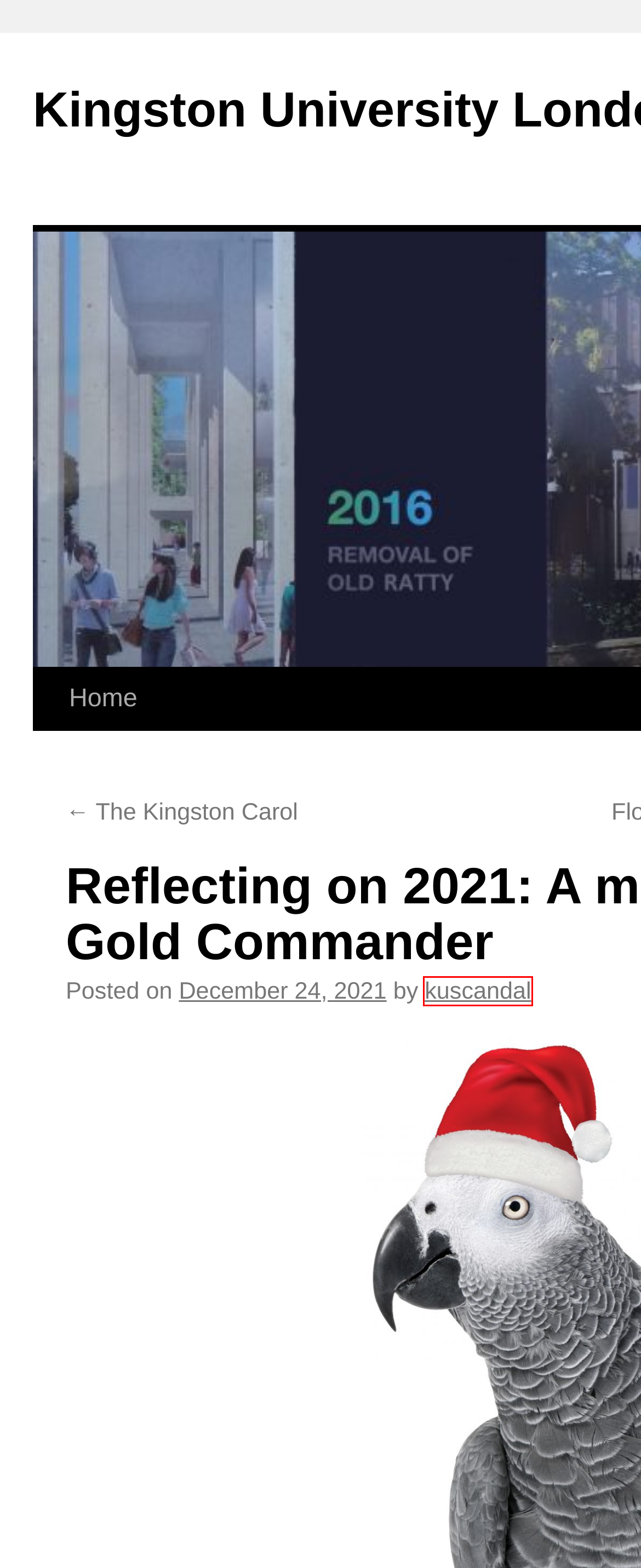View the screenshot of the webpage containing a red bounding box around a UI element. Select the most fitting webpage description for the new page shown after the element in the red bounding box is clicked. Here are the candidates:
A. December | 2016 | Kingston University London Dissenter's Blog
B. Latest SLT meeting sets out Polyversity strategy | Kingston University London Dissenter's Blog
C. February | 2017 | Kingston University London Dissenter's Blog
D. Desperate VC woos his BOG | Kingston University London Dissenter's Blog
E. kuscandal | Kingston University London Dissenter's Blog
F. The Kingston Carol | Kingston University London Dissenter's Blog
G. October | 2018 | Kingston University London Dissenter's Blog
H. December | 2021 | Kingston University London Dissenter's Blog

E